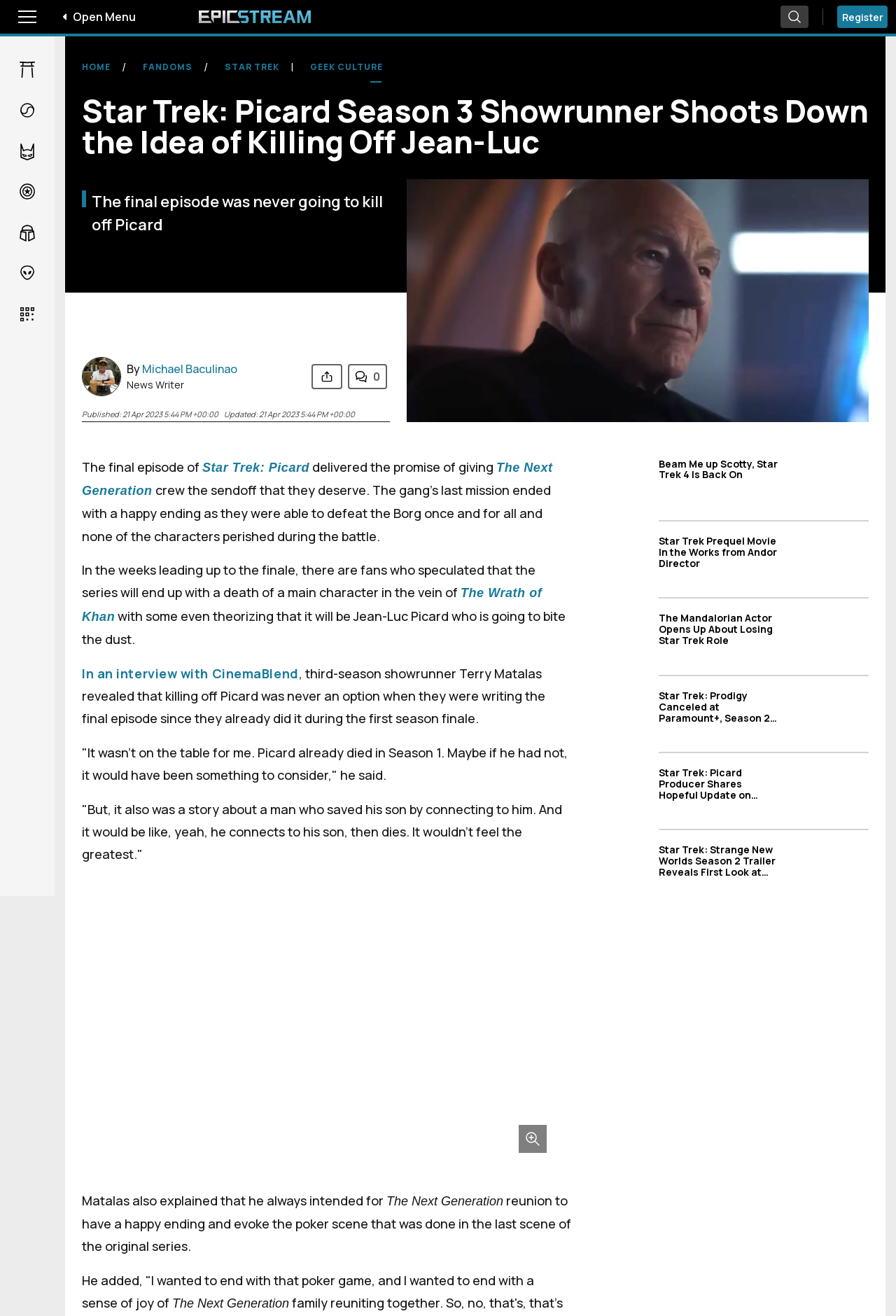What is the name of the original series mentioned in the article?
Use the information from the screenshot to give a comprehensive response to the question.

The article mentions that the showrunner, Terry Matalas, wanted to end the series with a happy ending, evoking the poker scene from the original series, The Next Generation.